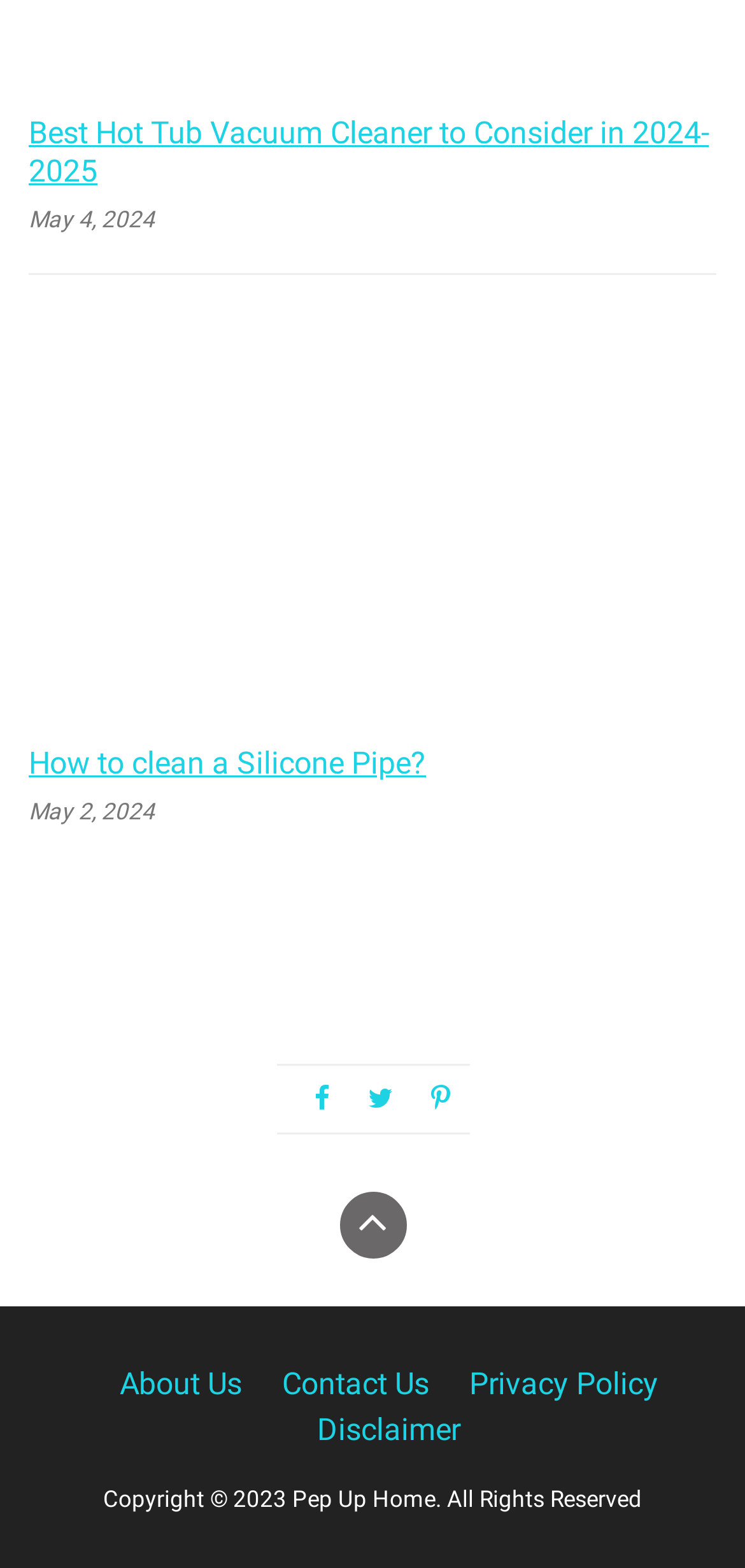Using the format (top-left x, top-left y, bottom-right x, bottom-right y), provide the bounding box coordinates for the described UI element. All values should be floating point numbers between 0 and 1: Contact Us

[0.378, 0.871, 0.576, 0.894]